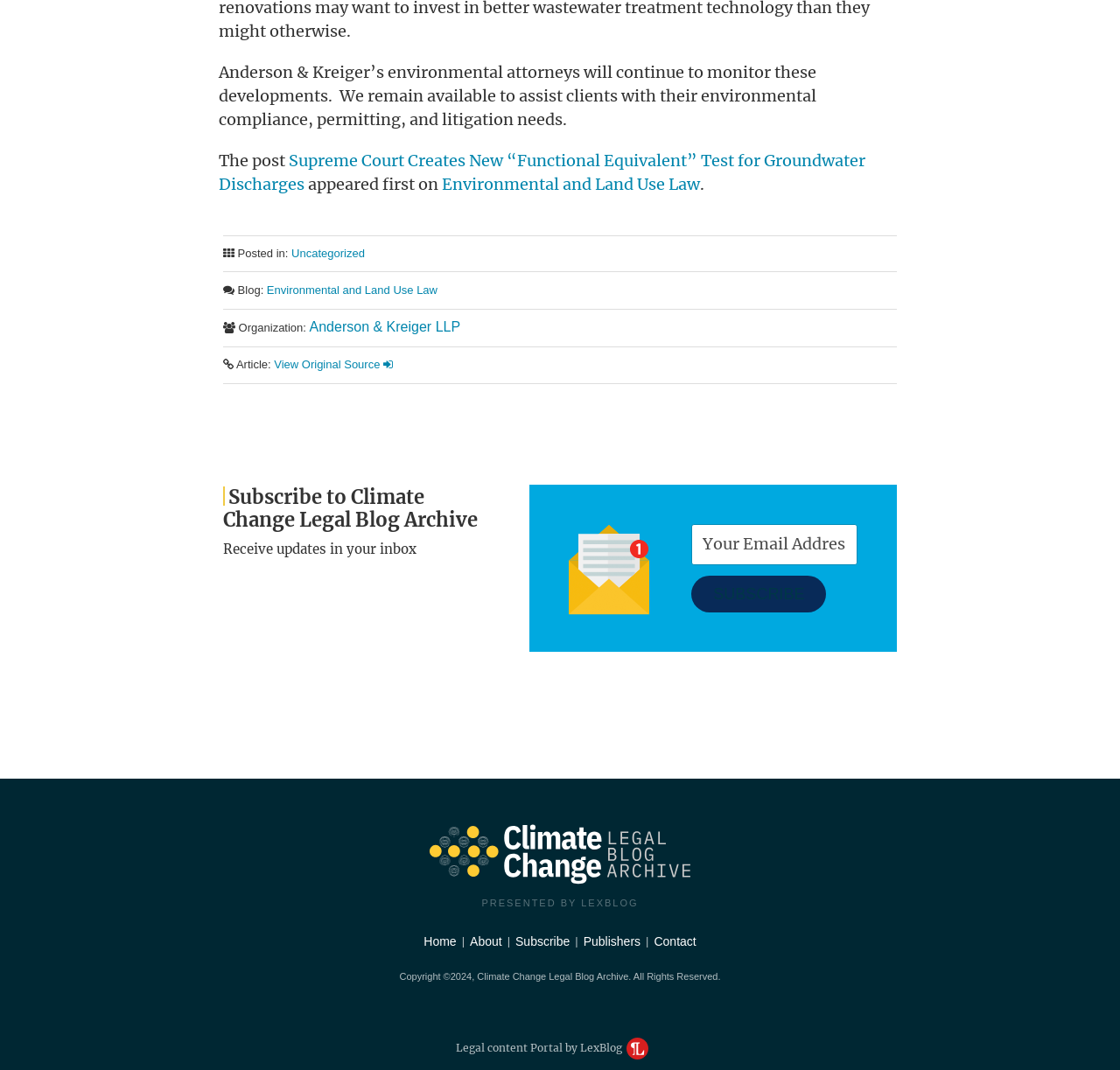Identify the bounding box coordinates of the element to click to follow this instruction: 'Contact the Climate Change Legal Blog Archive'. Ensure the coordinates are four float values between 0 and 1, provided as [left, top, right, bottom].

[0.584, 0.87, 0.622, 0.89]